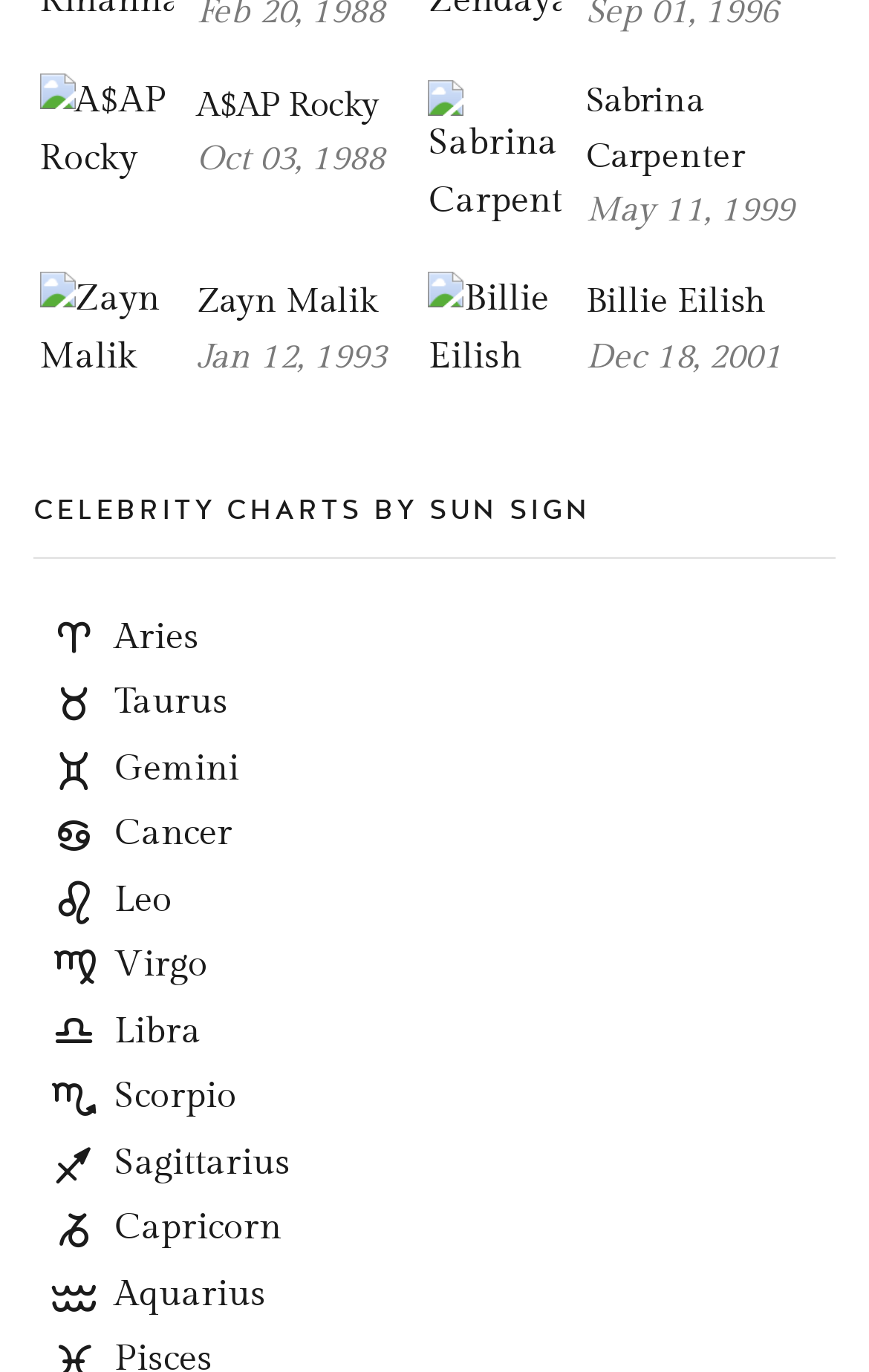What is the category of the webpage content?
Look at the image and respond with a one-word or short-phrase answer.

Celebrity charts